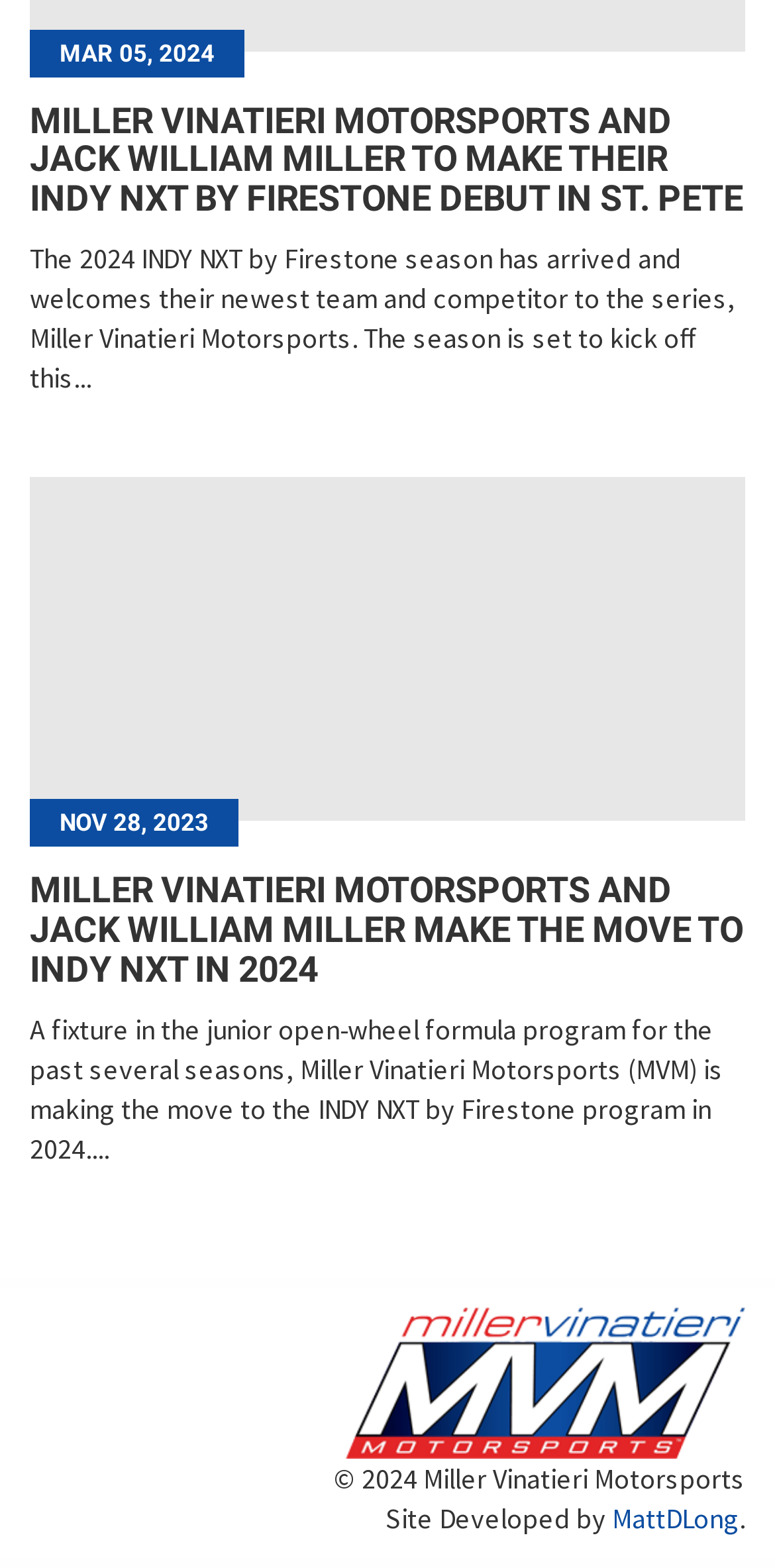What is the copyright year of the website? Using the information from the screenshot, answer with a single word or phrase.

2024